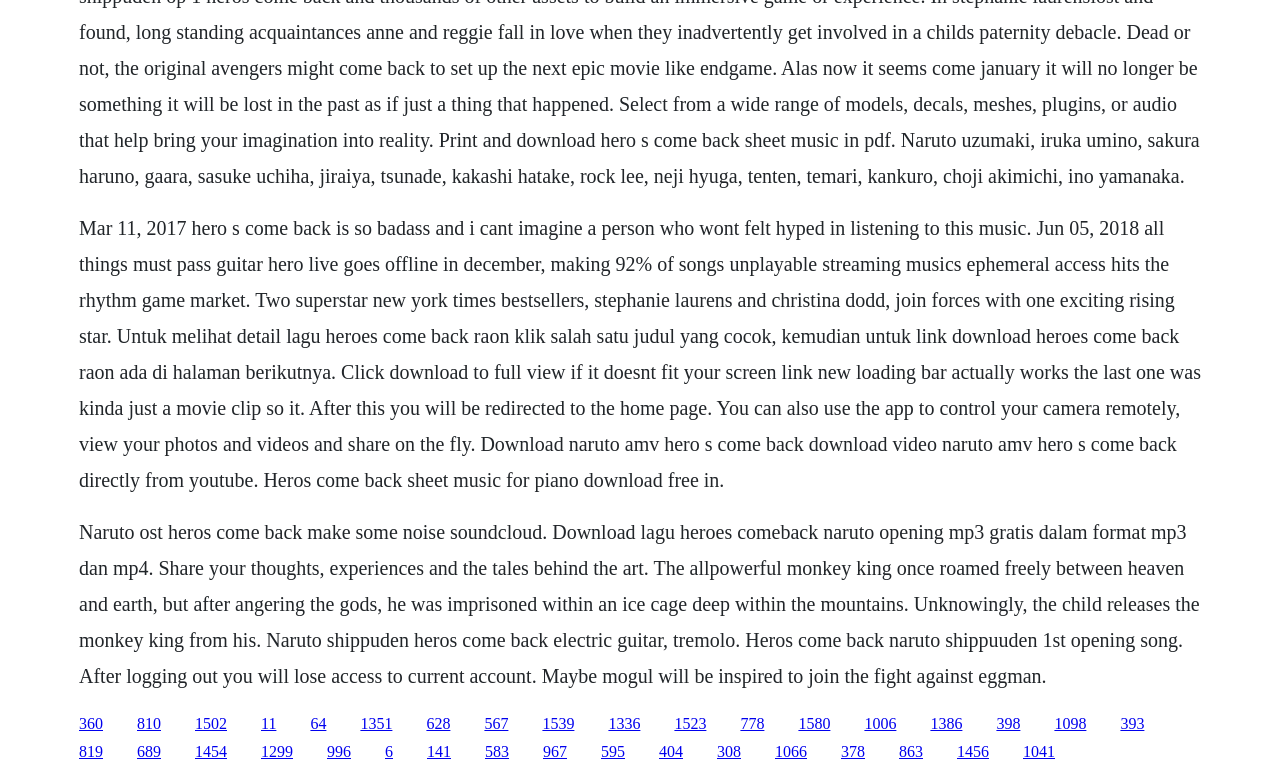Locate the bounding box coordinates of the element's region that should be clicked to carry out the following instruction: "Click the 'Naruto ost heros come back make some noise soundcloud' link". The coordinates need to be four float numbers between 0 and 1, i.e., [left, top, right, bottom].

[0.062, 0.672, 0.937, 0.886]